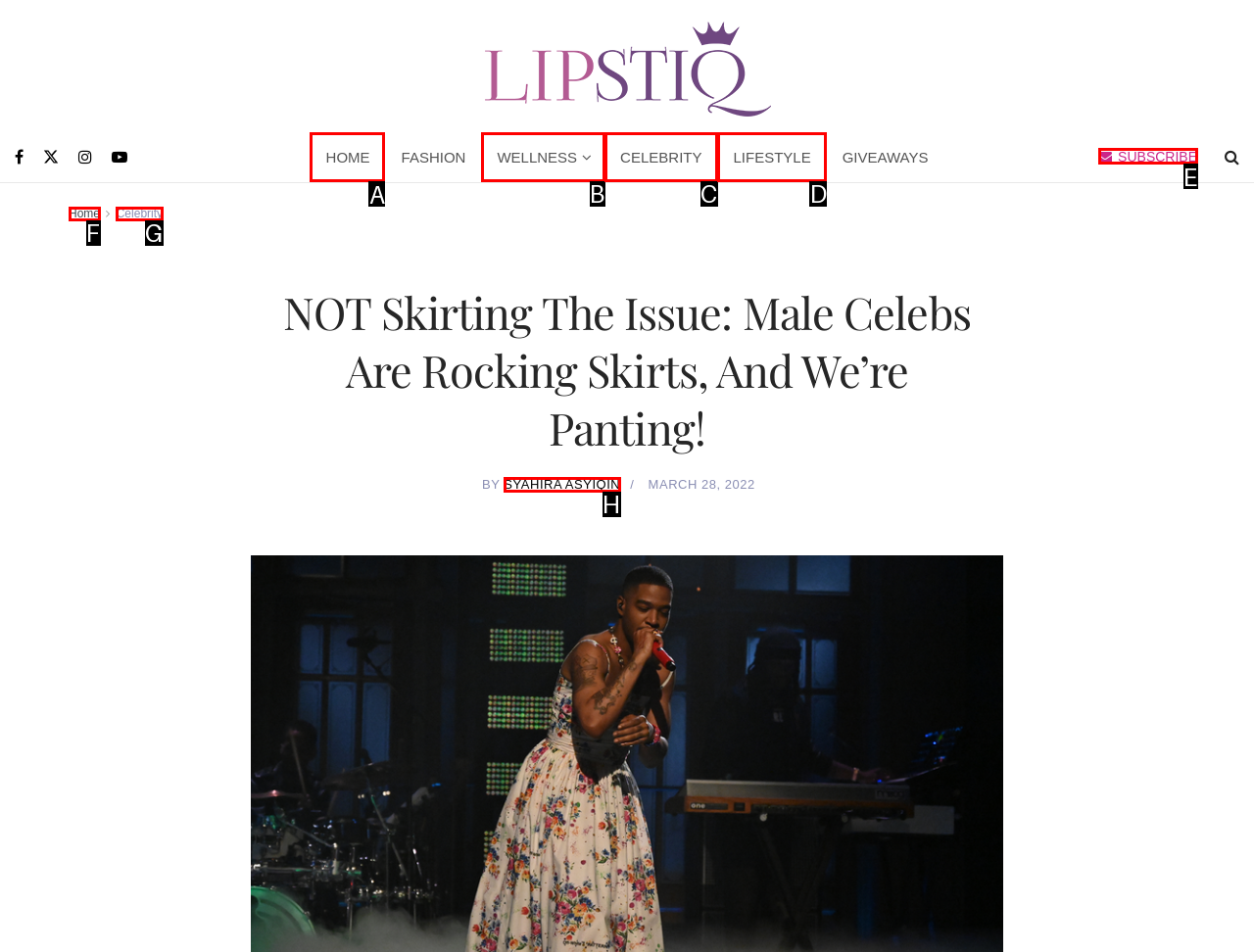Based on the task: Click on 'Ratios and Rates Unit Test', which UI element should be clicked? Answer with the letter that corresponds to the correct option from the choices given.

None